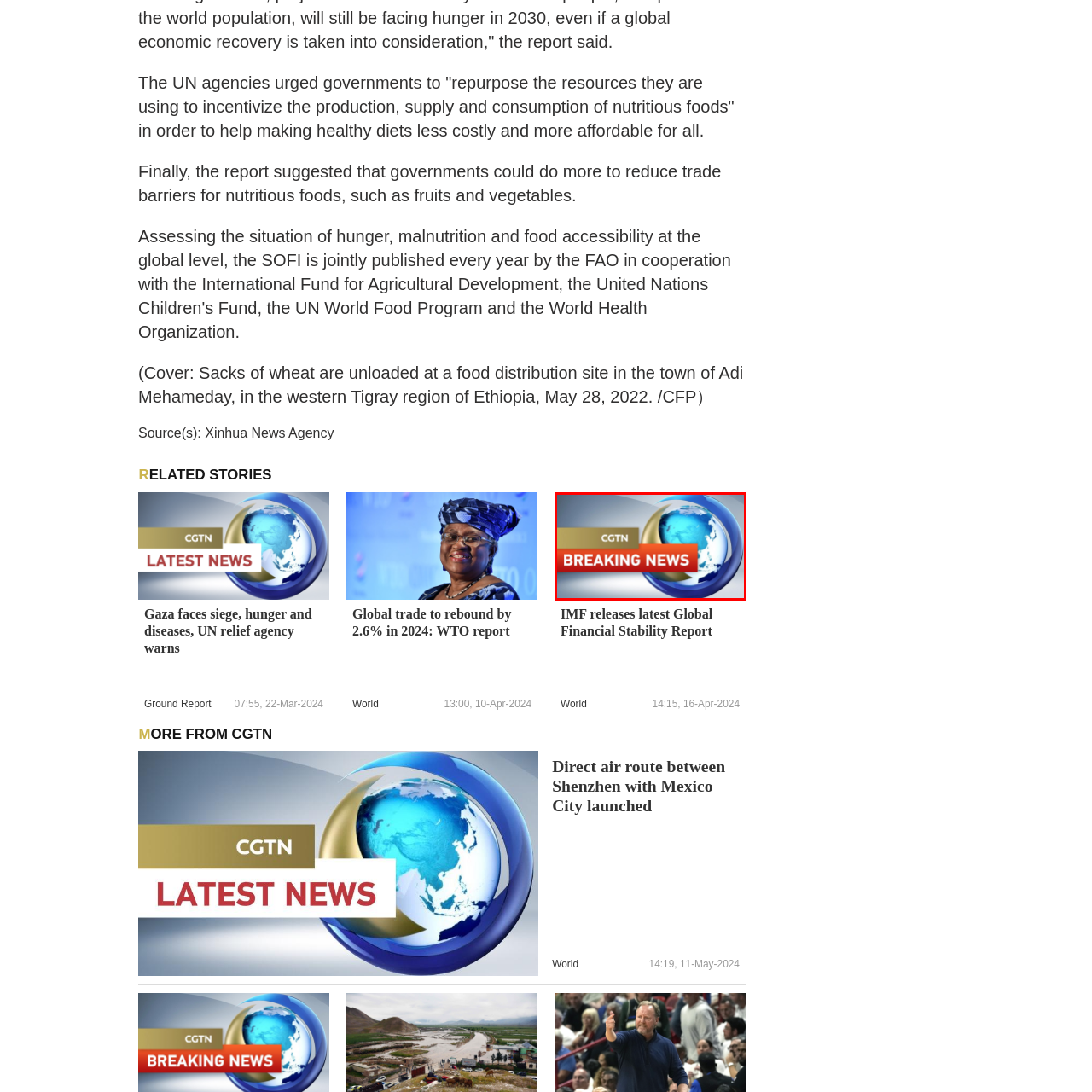Analyze the content inside the red box, What does the gold and red color signify? Provide a short answer using a single word or phrase.

Urgency and significance